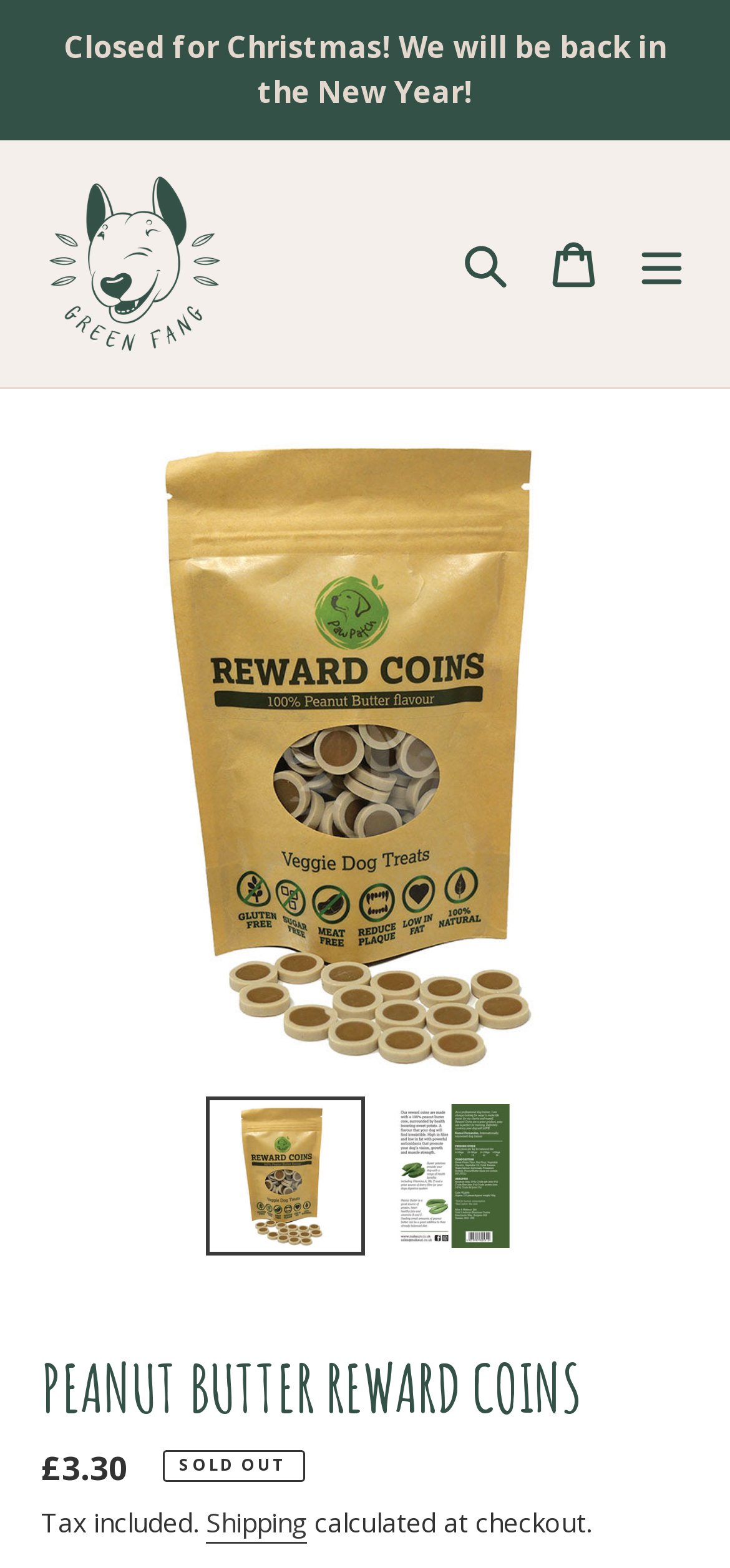Using the description: "Cart 0 items", determine the UI element's bounding box coordinates. Ensure the coordinates are in the format of four float numbers between 0 and 1, i.e., [left, top, right, bottom].

[0.726, 0.141, 0.846, 0.195]